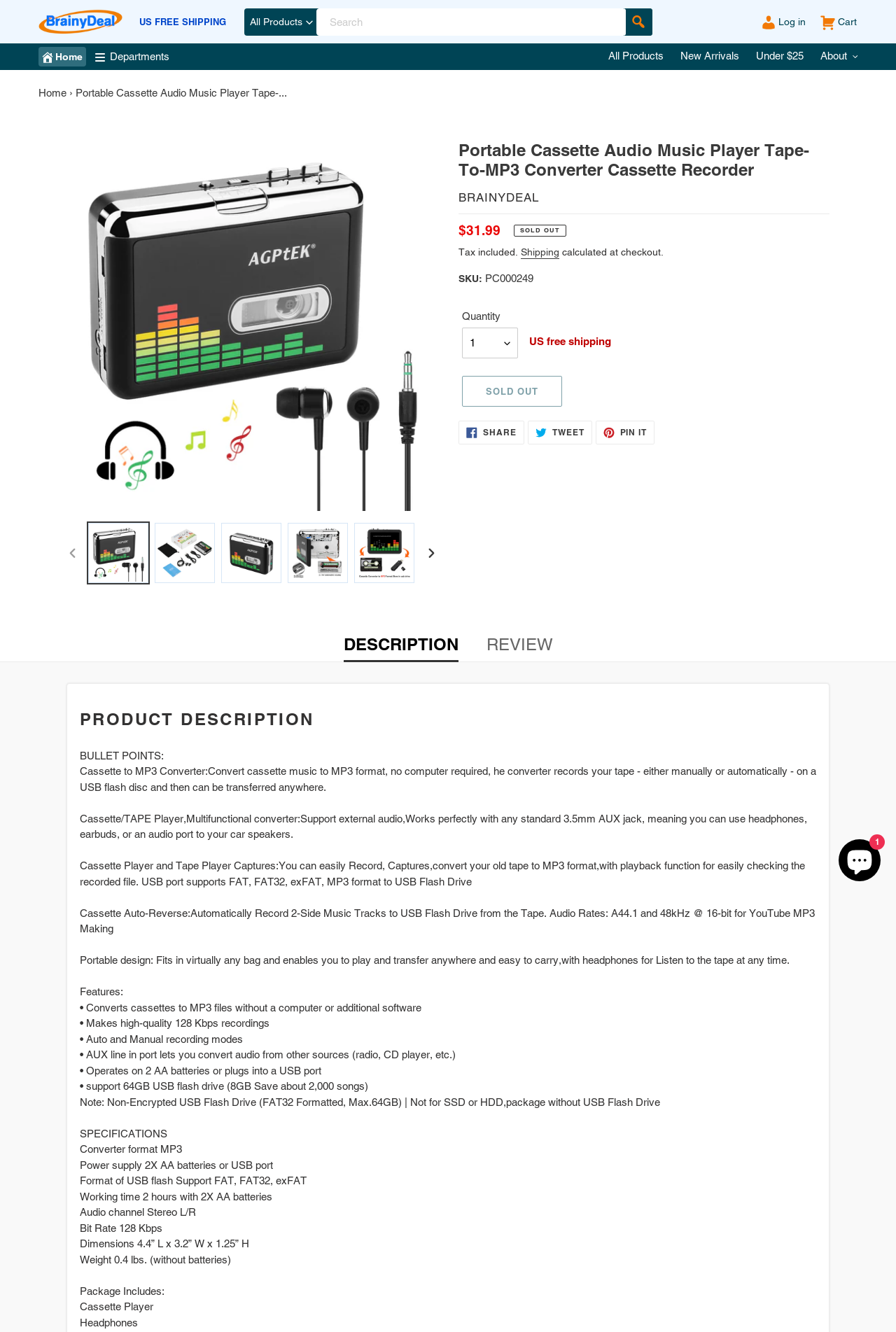Please pinpoint the bounding box coordinates for the region I should click to adhere to this instruction: "Share on Facebook".

[0.512, 0.316, 0.585, 0.334]